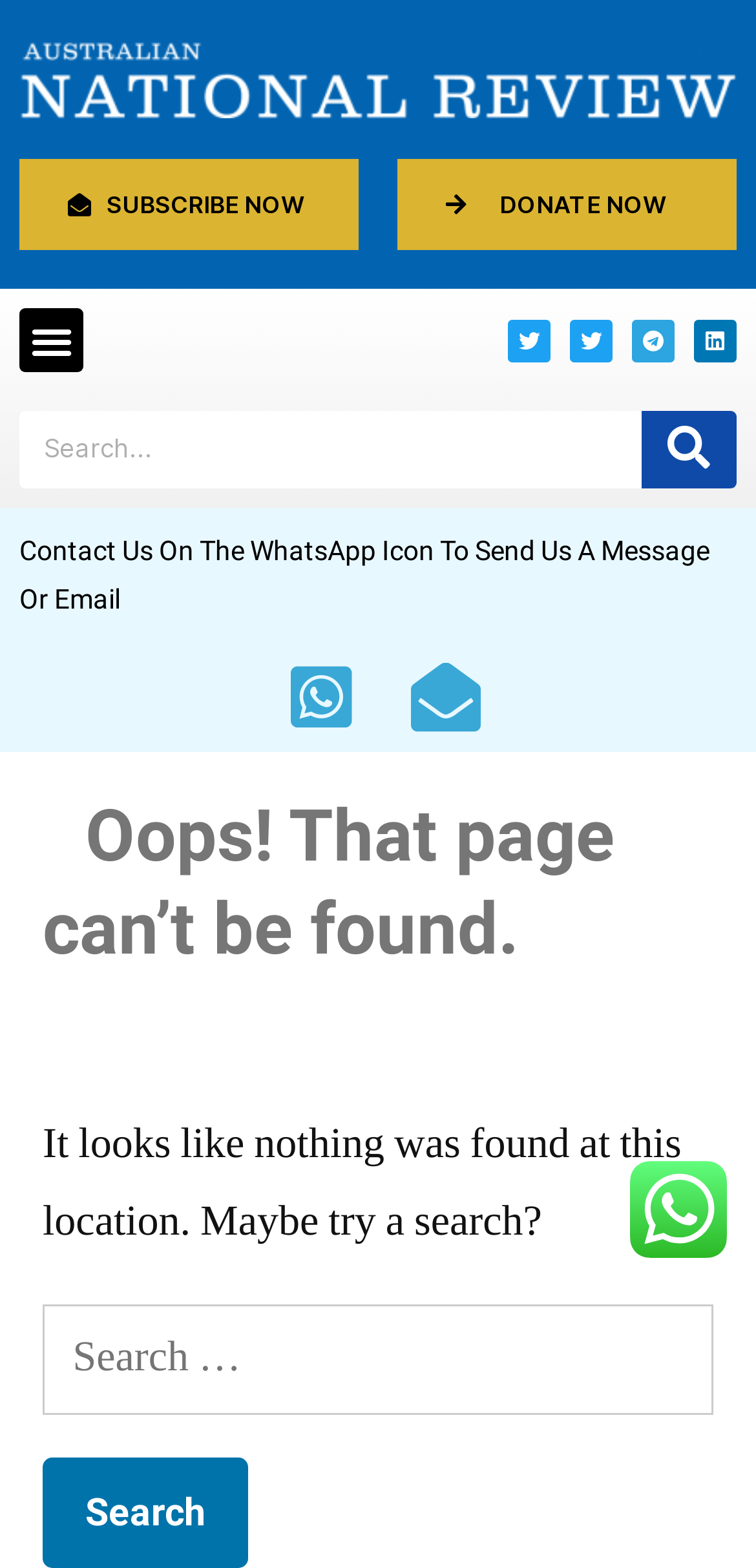Is there a 'Menu Toggle' button on the page?
Using the information from the image, provide a comprehensive answer to the question.

The 'Menu Toggle' button is located at the top of the page and is not expanded.